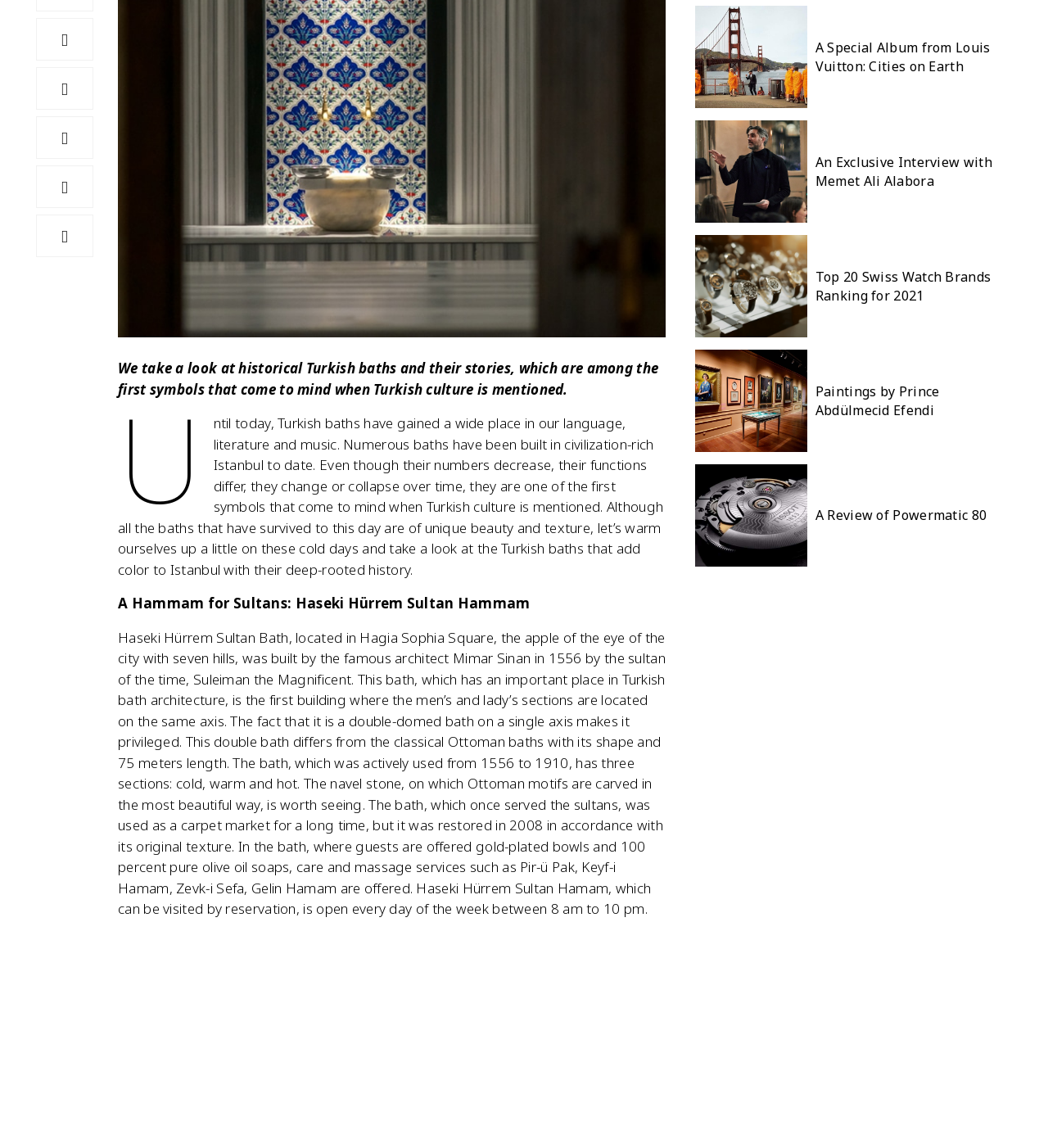Provide the bounding box coordinates of the HTML element described by the text: "title="Historical Turkish Baths in Istanbul"". The coordinates should be in the format [left, top, right, bottom] with values between 0 and 1.

[0.035, 0.087, 0.088, 0.123]